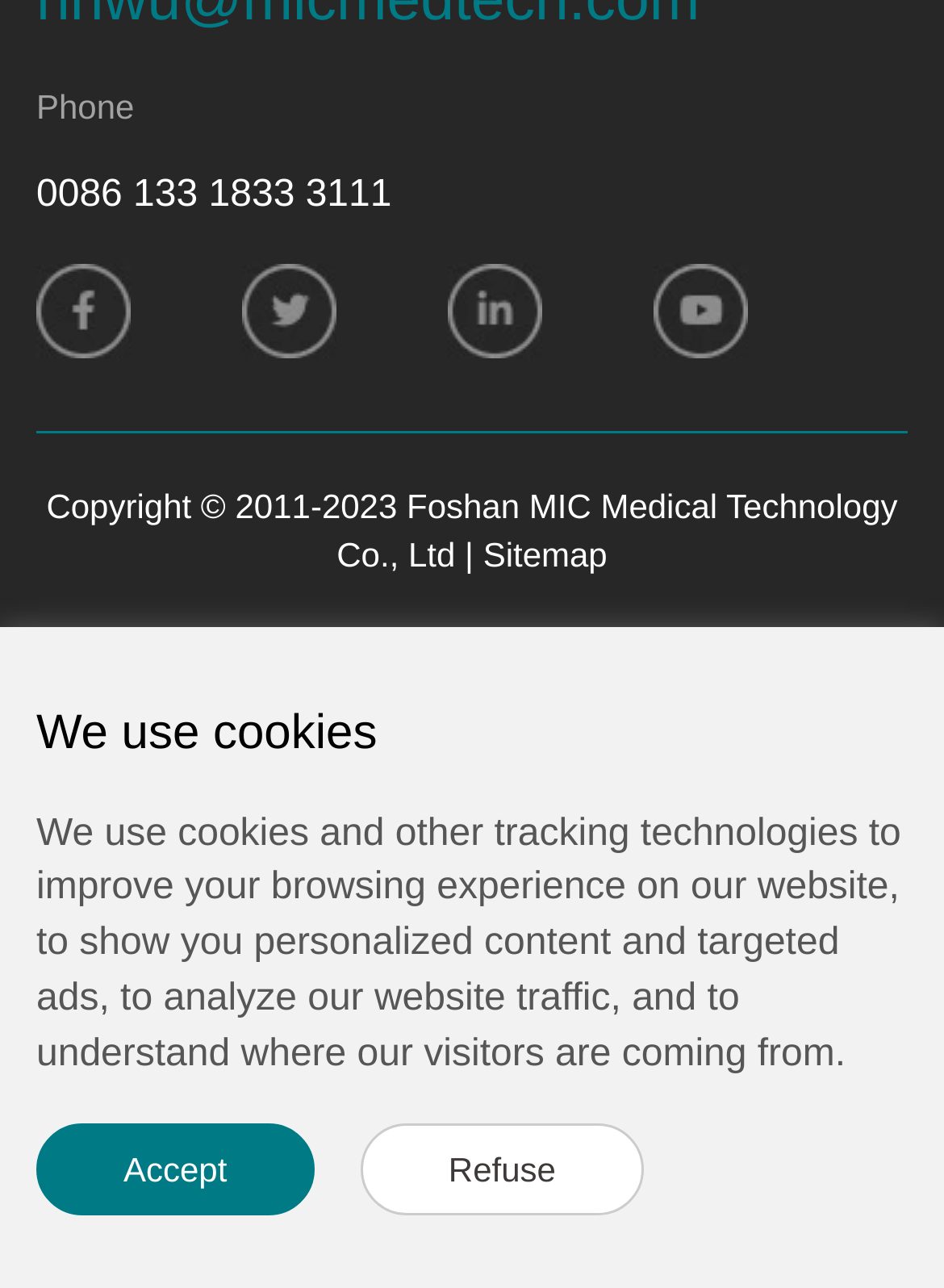Provide a brief response to the question below using one word or phrase:
How many social media links are on the webpage?

4